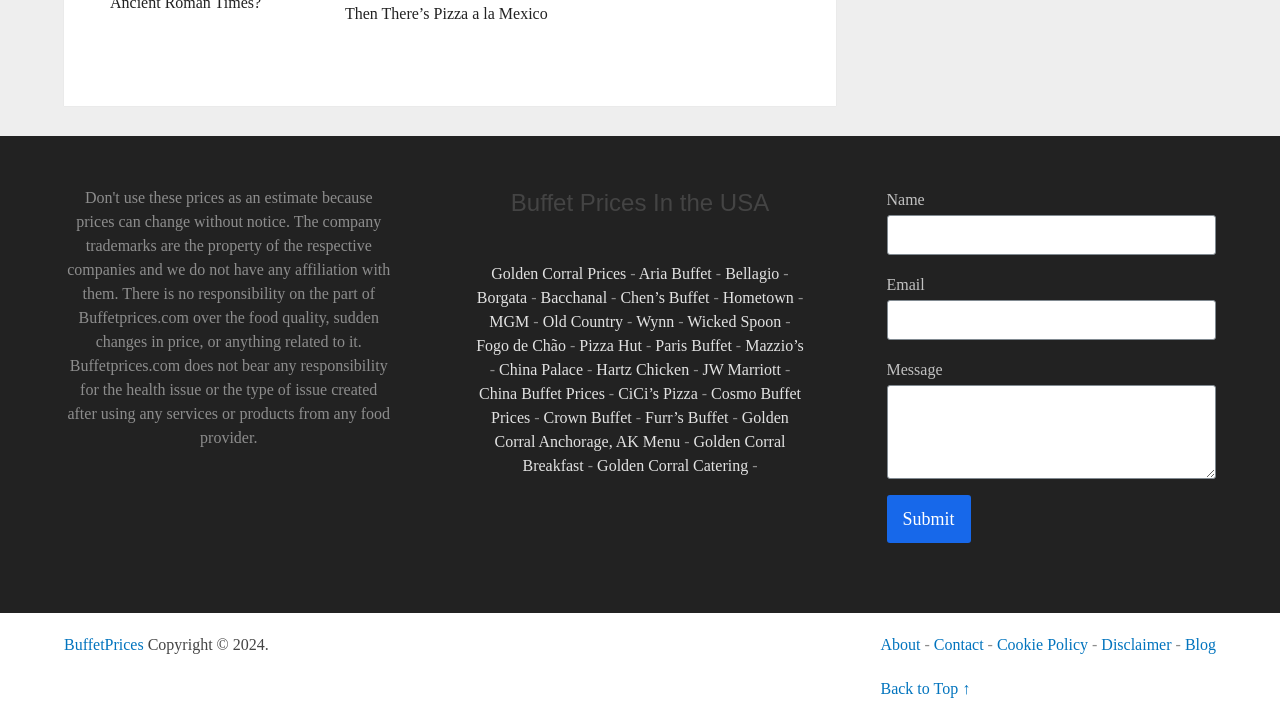Determine the bounding box coordinates of the clickable region to follow the instruction: "Click on Submit".

[0.693, 0.689, 0.758, 0.756]